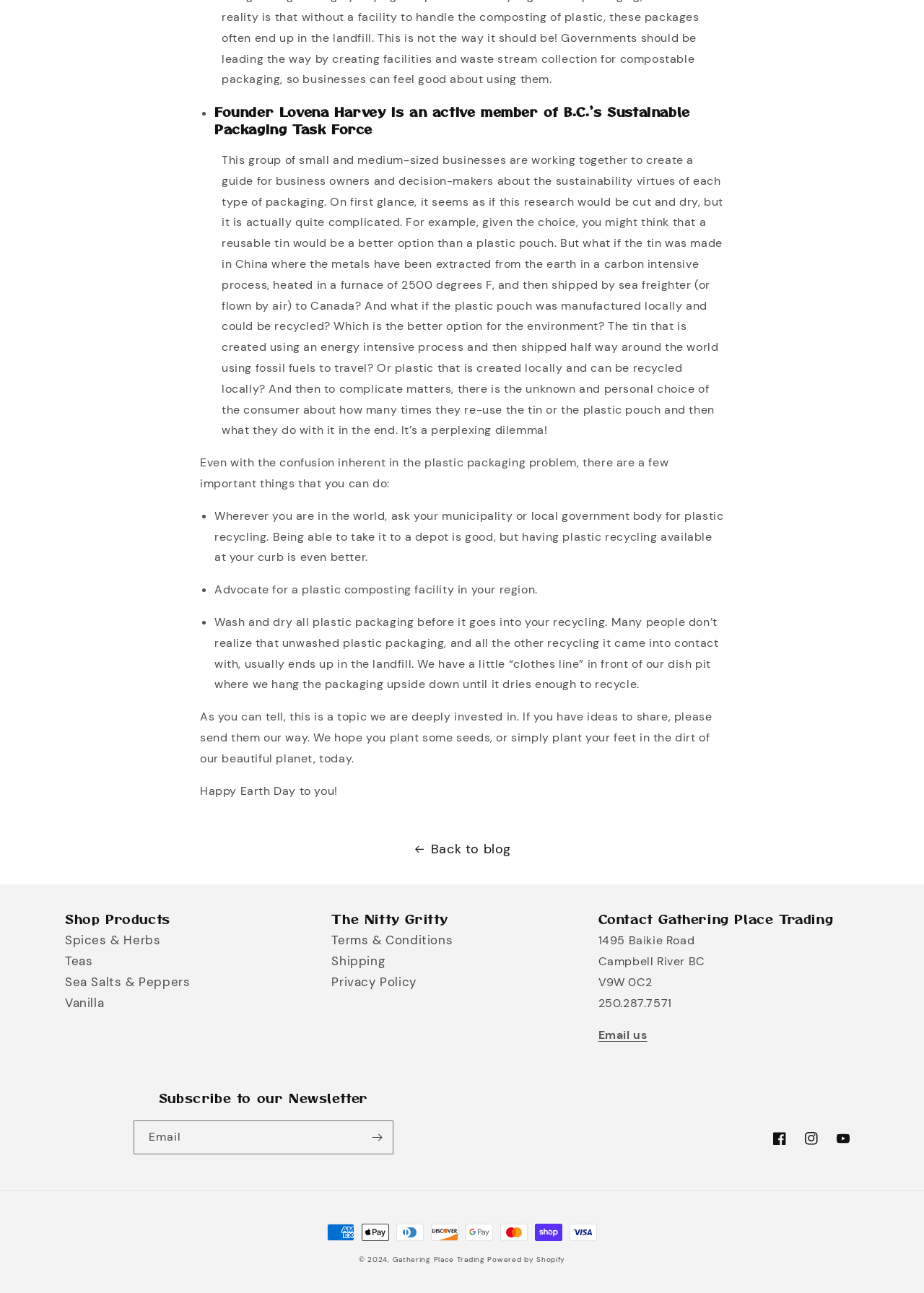What should you do with plastic packaging before recycling?
Based on the image content, provide your answer in one word or a short phrase.

Wash and dry